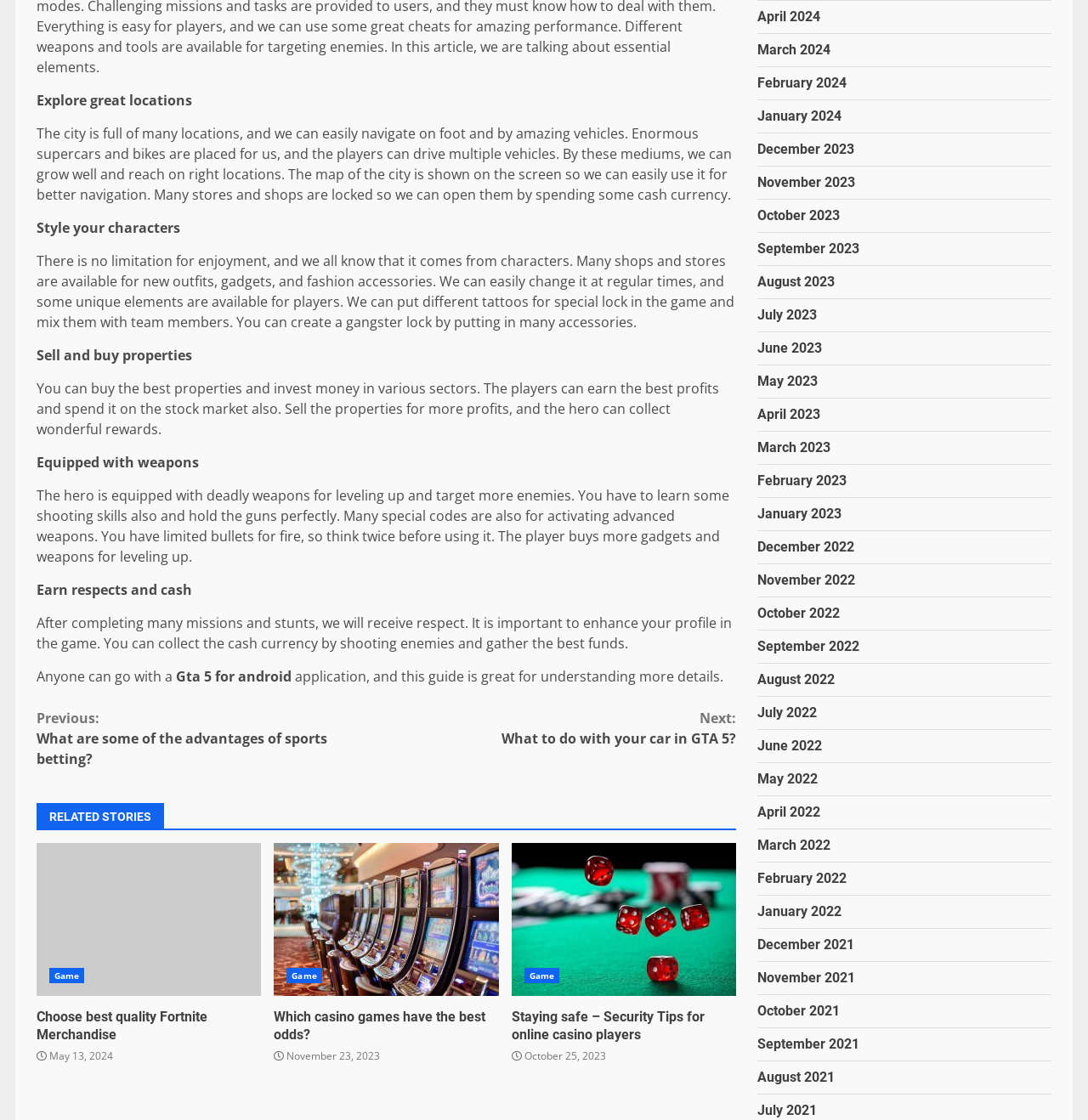Please identify the bounding box coordinates of the element that needs to be clicked to perform the following instruction: "View 'Game' category".

[0.045, 0.864, 0.078, 0.878]